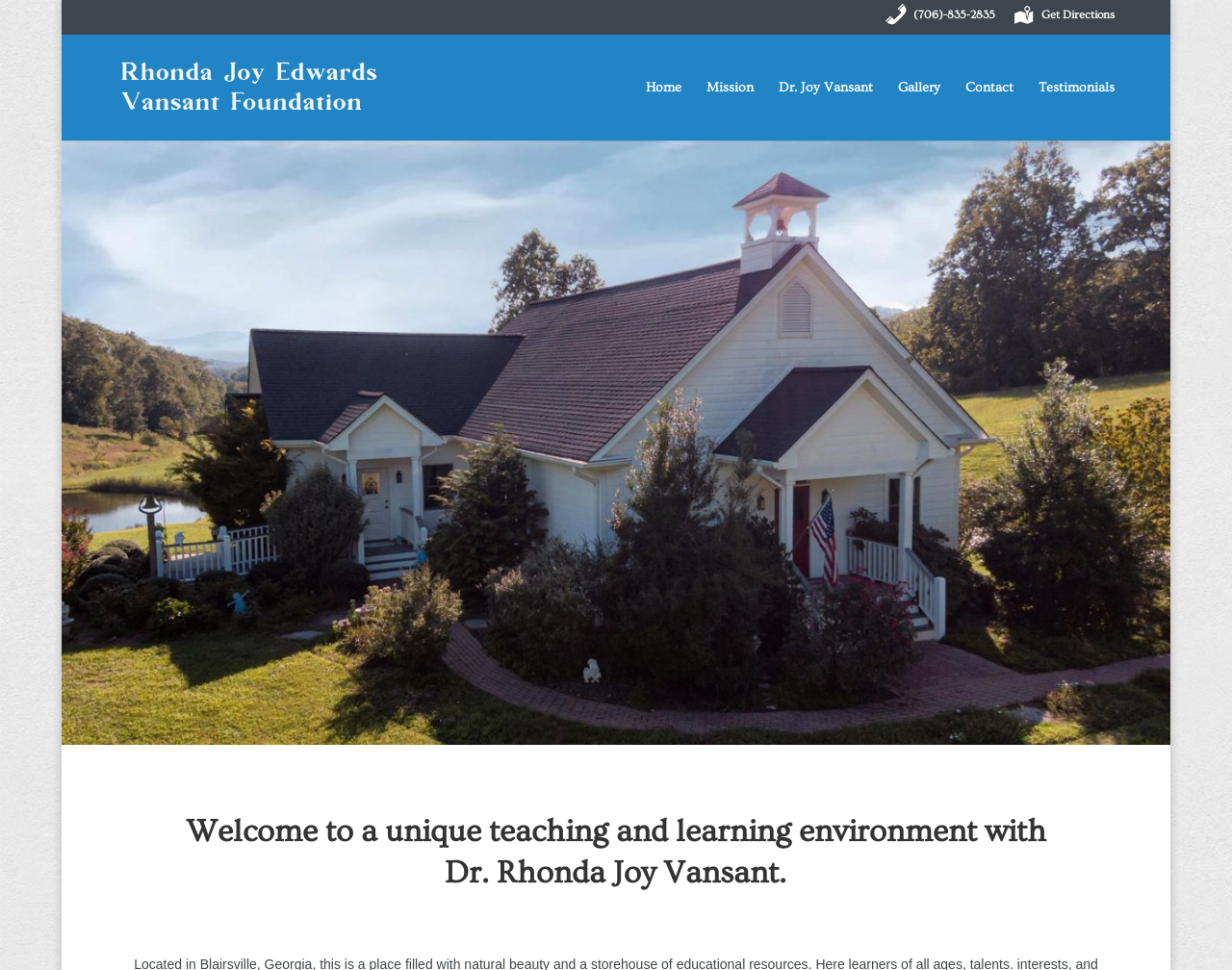Identify and provide the bounding box for the element described by: "Dr. Joy Vansant".

[0.632, 0.083, 0.709, 0.144]